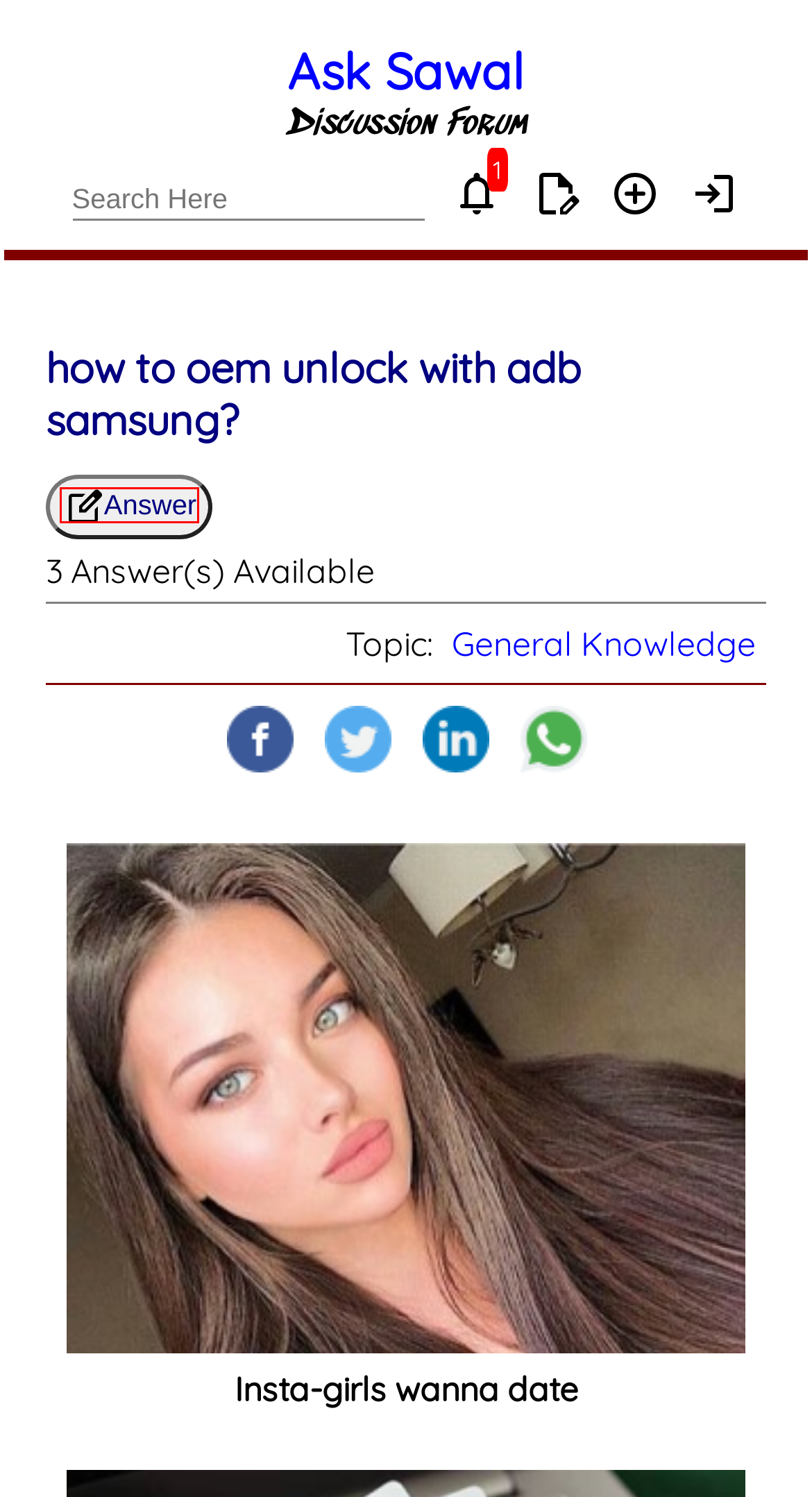You are provided with a screenshot of a webpage highlighting a UI element with a red bounding box. Choose the most suitable webpage description that matches the new page after clicking the element in the bounding box. Here are the candidates:
A. Ask Sawal - Question & Answer Forum
B. DMCA (Digital Millennium Copyright Act) Page - Ask Sawal
C. What is ucr in healthcare? - Ask Sawal
D. Disclaimer - Ask Sawal
E. what is and what should never be key? - Ask Sawal
F. Login - Ask Sawal
G. General Knowledge - Questions - Ask Sawal
H. Post an Answer - Ask Sawal

H